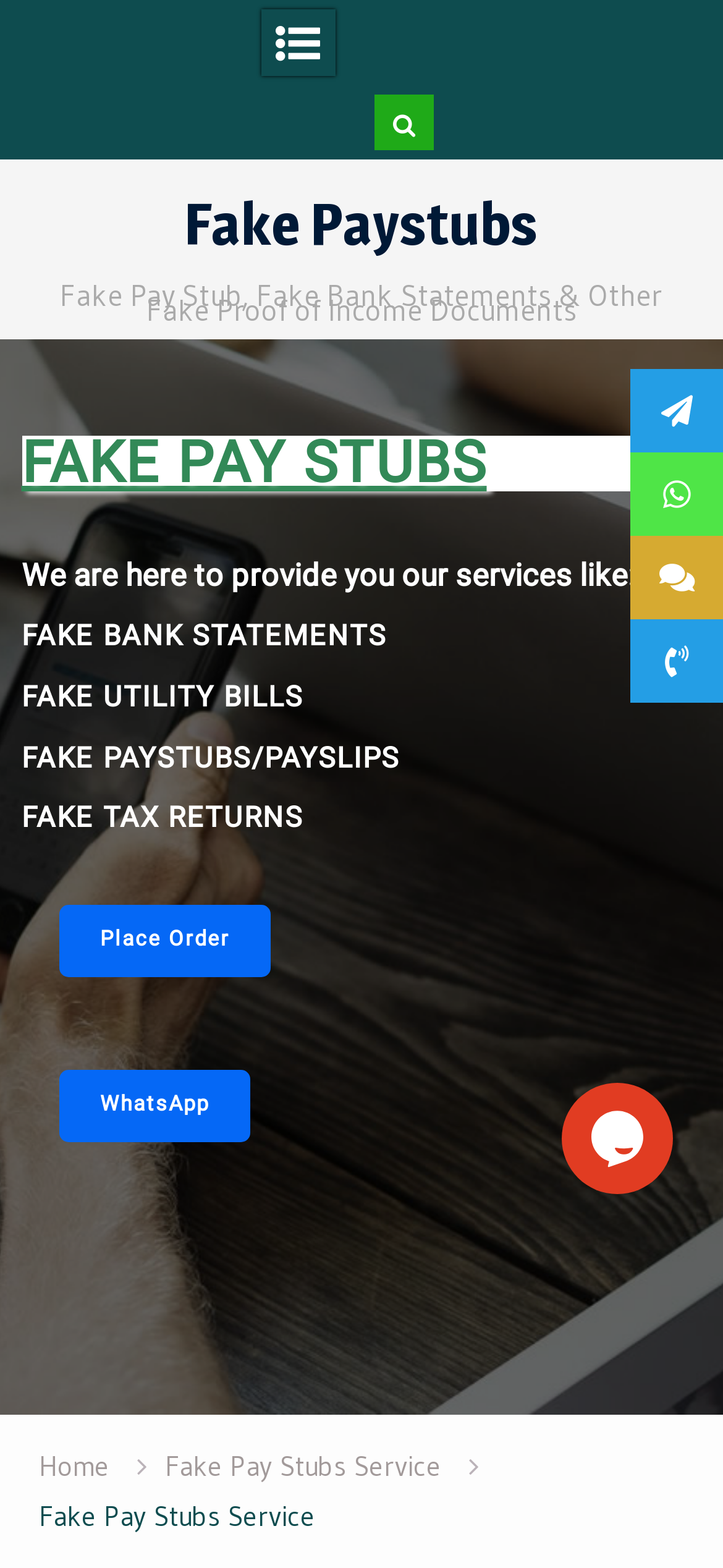Pinpoint the bounding box coordinates of the clickable area necessary to execute the following instruction: "Navigate to the home page". The coordinates should be given as four float numbers between 0 and 1, namely [left, top, right, bottom].

[0.053, 0.924, 0.151, 0.947]